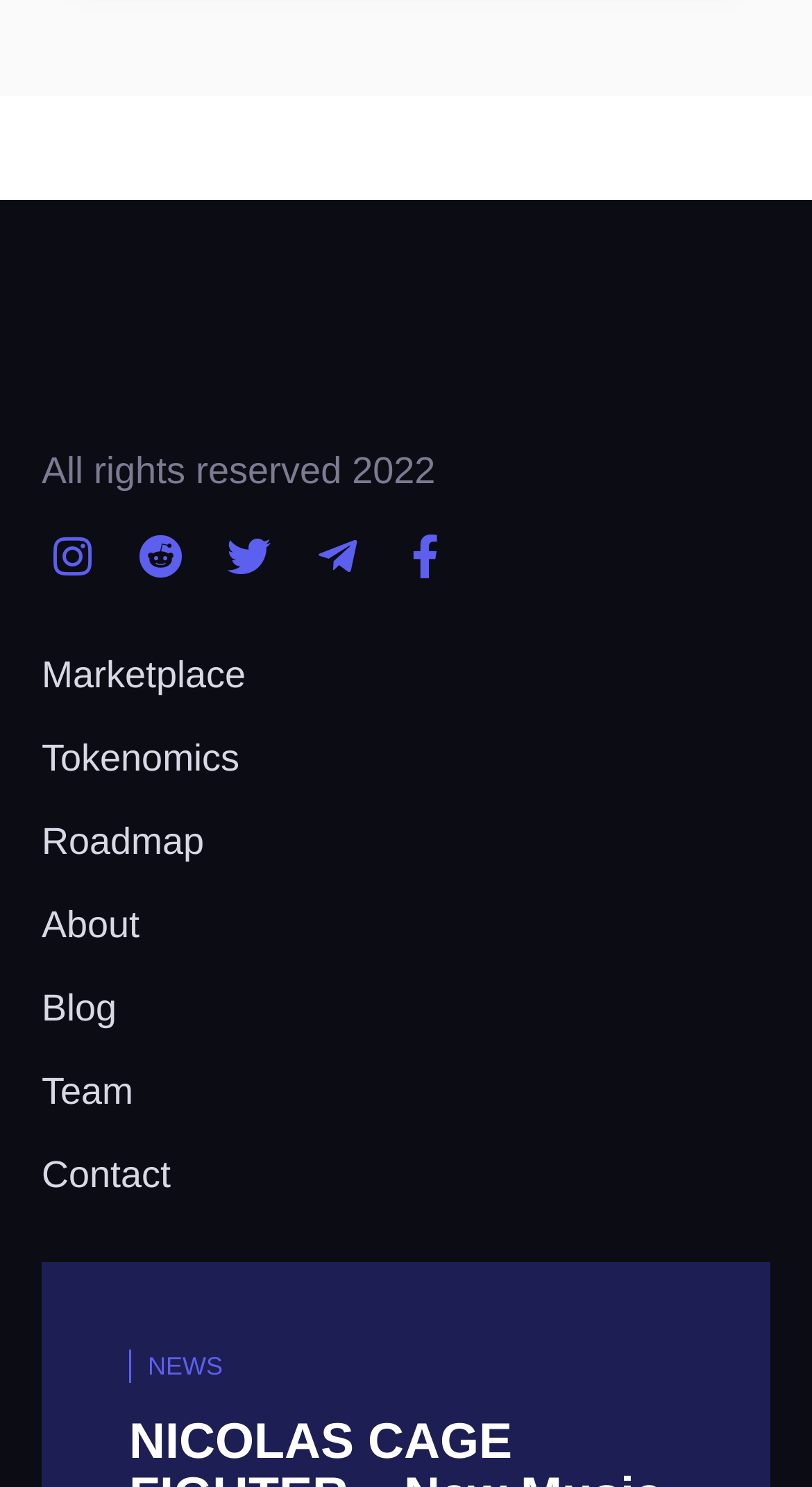Please mark the bounding box coordinates of the area that should be clicked to carry out the instruction: "View Instagram page".

[0.051, 0.354, 0.127, 0.395]